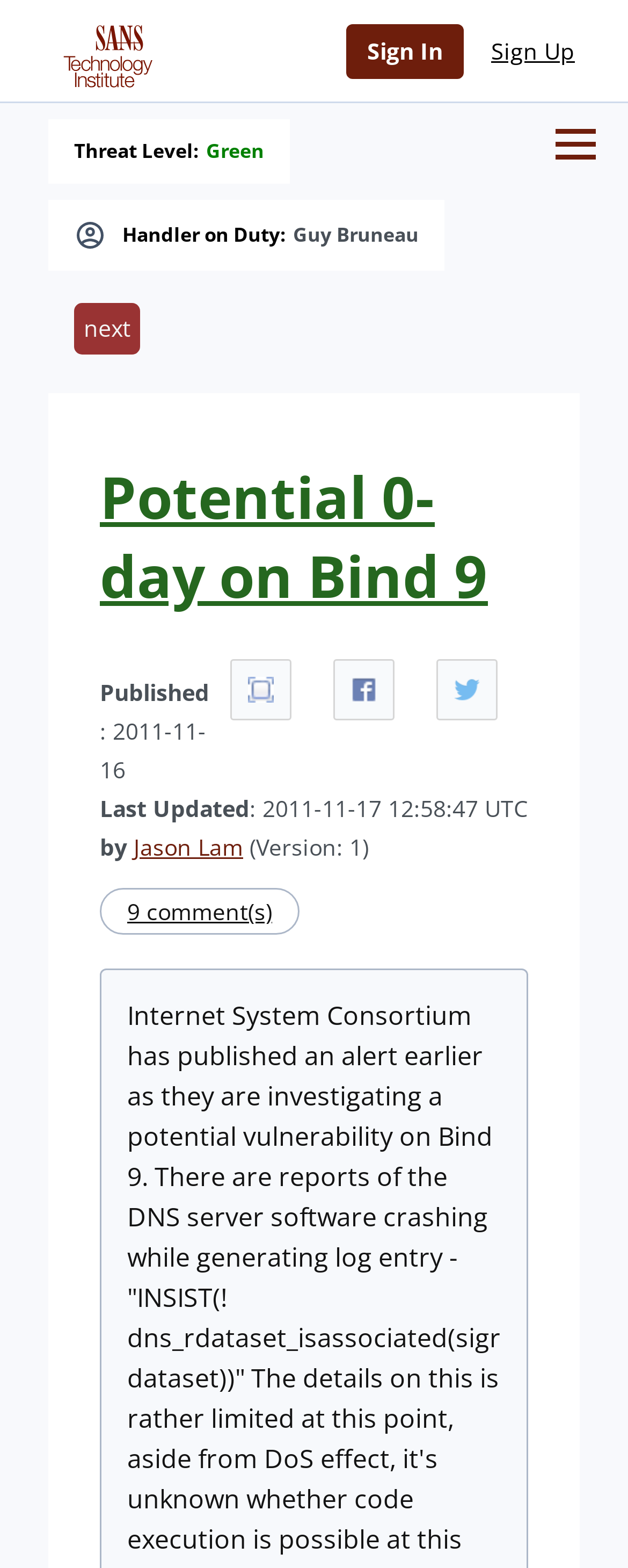Please find and report the bounding box coordinates of the element to click in order to perform the following action: "Sign in to the website". The coordinates should be expressed as four float numbers between 0 and 1, in the format [left, top, right, bottom].

[0.551, 0.015, 0.738, 0.05]